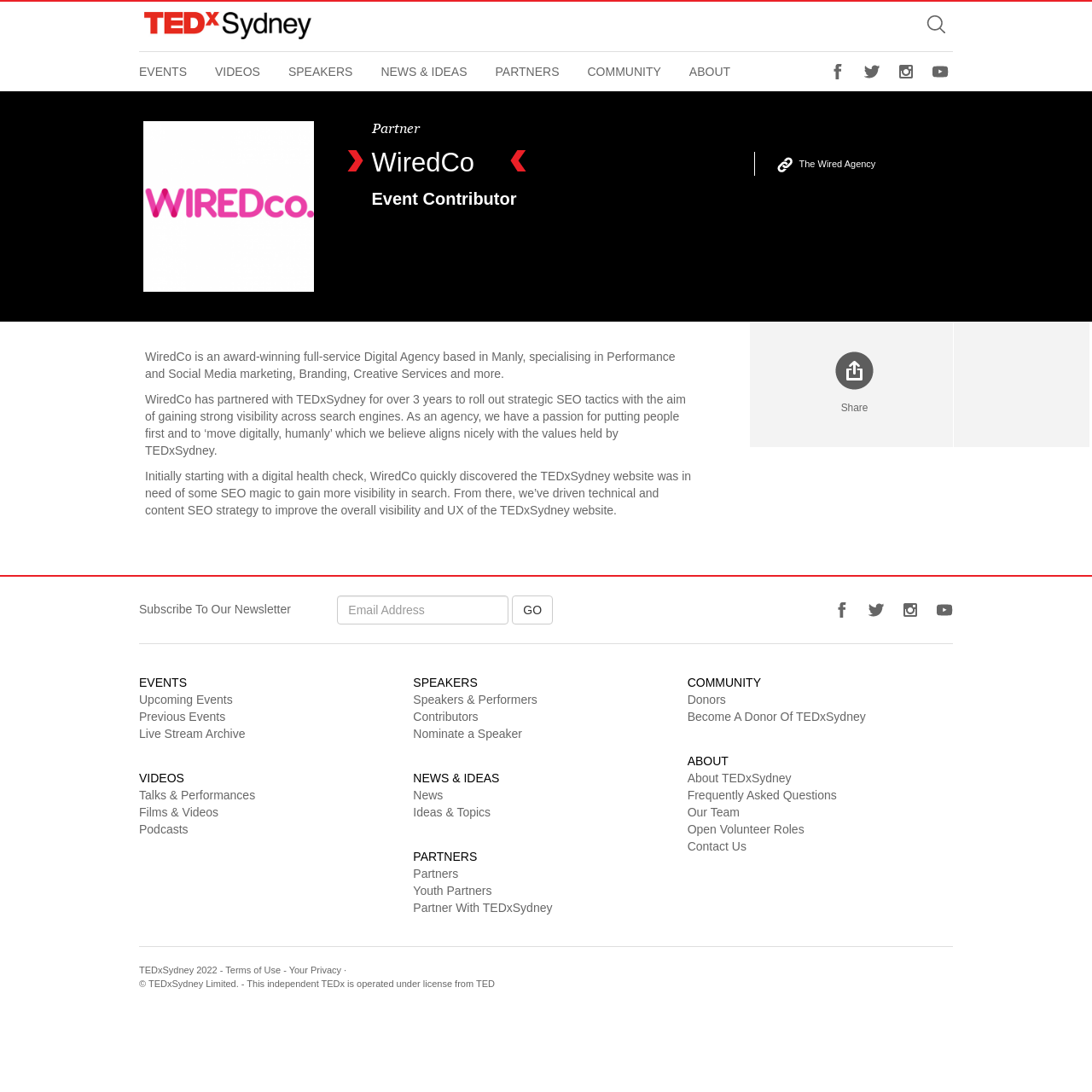Provide the bounding box coordinates of the section that needs to be clicked to accomplish the following instruction: "Check out TEDxSydney's VIDEOS."

[0.197, 0.06, 0.264, 0.071]